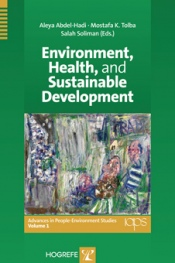Give a detailed account of the visual content in the image.

The image depicts the cover of the book titled "Environment, Health, and Sustainable Development," edited by Aleya Abdel-Hadi, Mostafa K. Tolba, and Salah Soliman. This publication is part of the "Advances in People-Environment Studies" series, affiliated with the International Association for People-Environment Studies (IAPS). The vibrant cover features an abstract artwork, enhancing the overall theme of the book, which addresses the intersections of environmental issues, public health, and sustainability. The green background complements the colorful imagery, making it visually striking and engaging for readers interested in these critical topics.